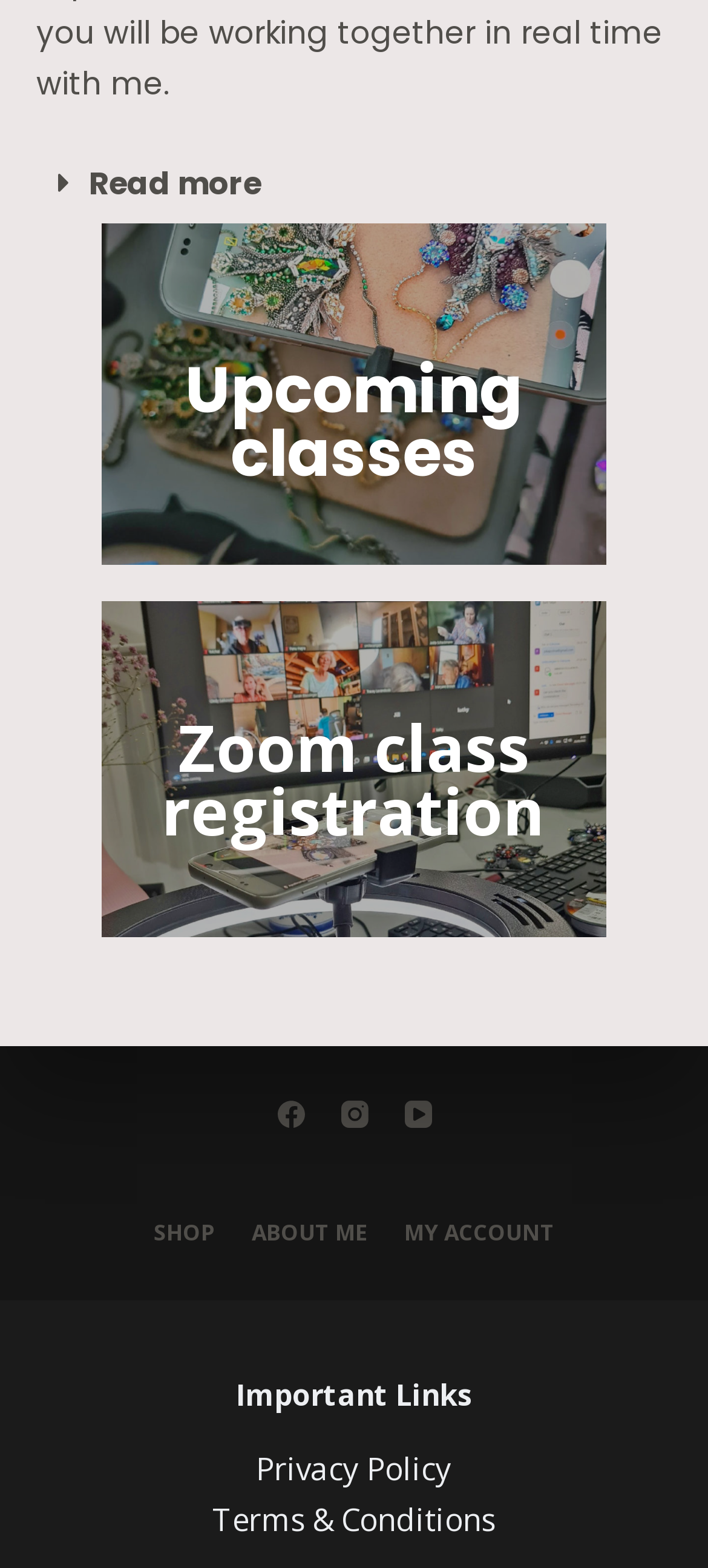Identify the bounding box of the UI element that matches this description: "Terms & Conditions".

[0.3, 0.956, 0.7, 0.982]